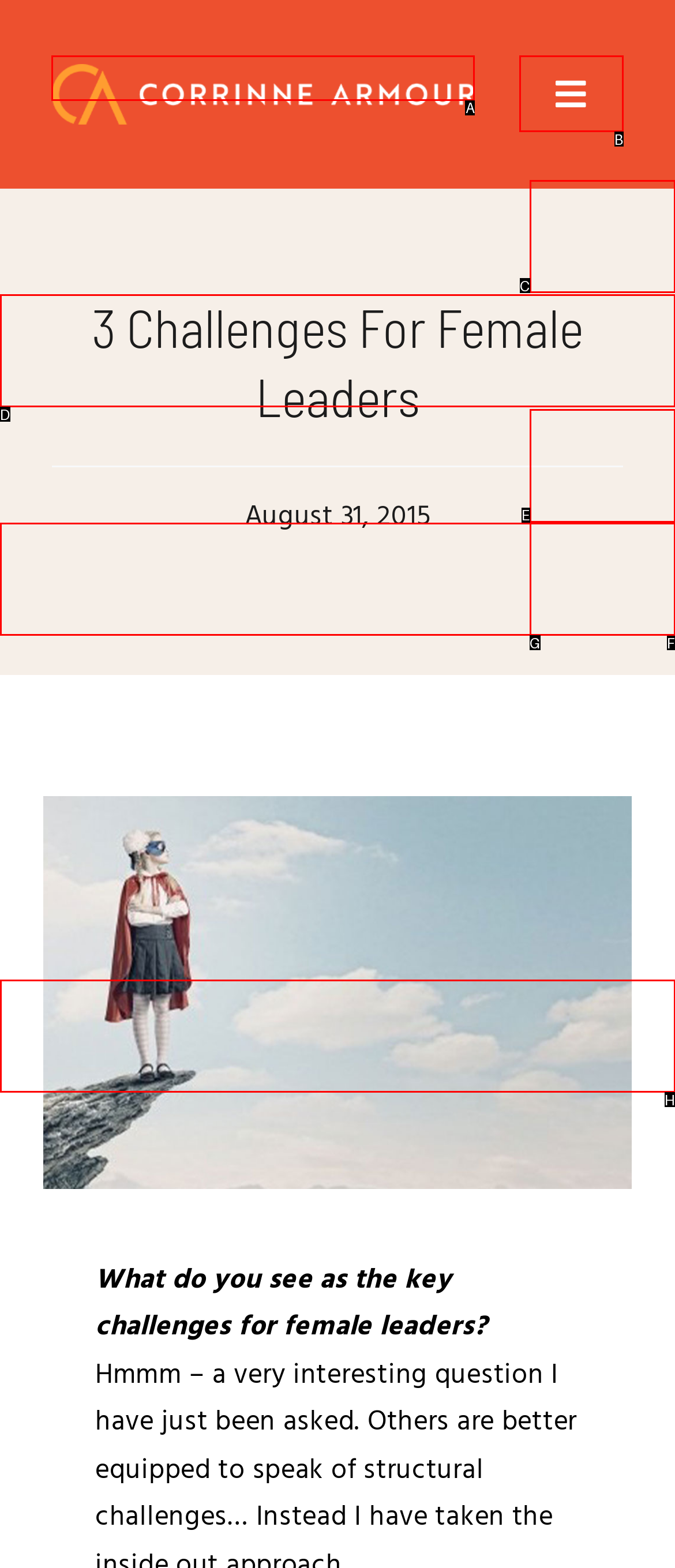Identify the correct UI element to click for the following task: View the article Rethinking Evangelism: From One-Sided Preaching to Mutual Understanding Choose the option's letter based on the given choices.

None